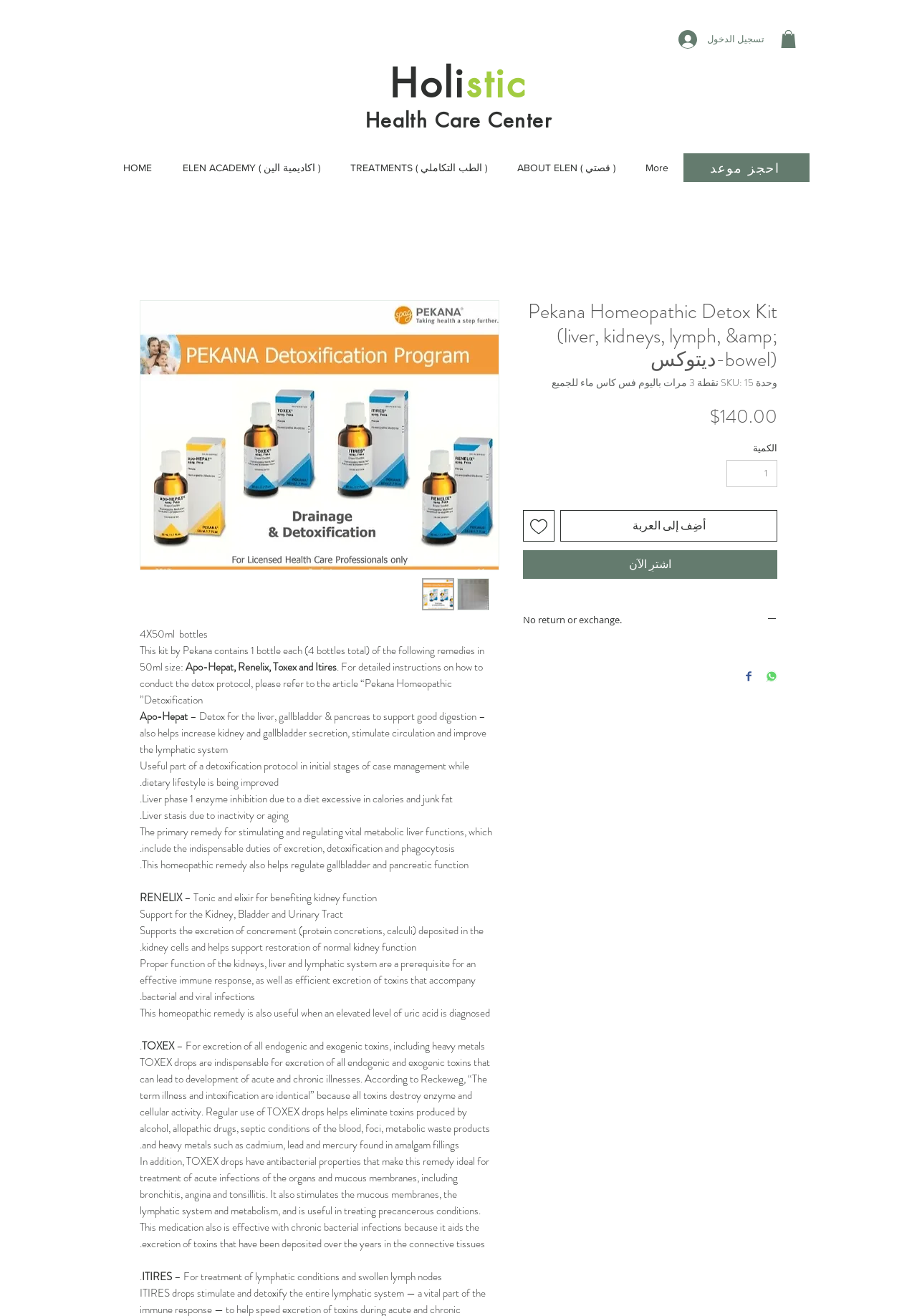Given the element description: "Content Marketing", predict the bounding box coordinates of this UI element. The coordinates must be four float numbers between 0 and 1, given as [left, top, right, bottom].

None